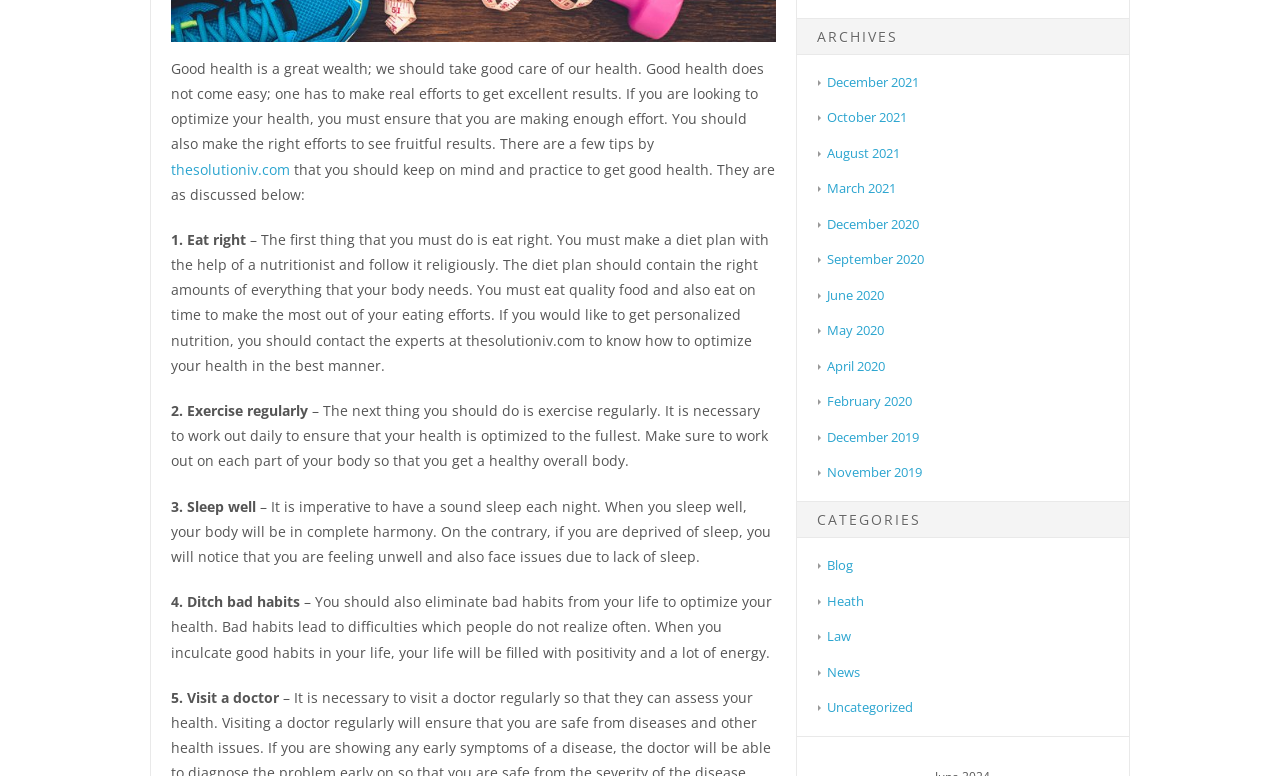Determine the bounding box of the UI element mentioned here: "News". The coordinates must be in the format [left, top, right, bottom] with values ranging from 0 to 1.

[0.646, 0.854, 0.672, 0.879]